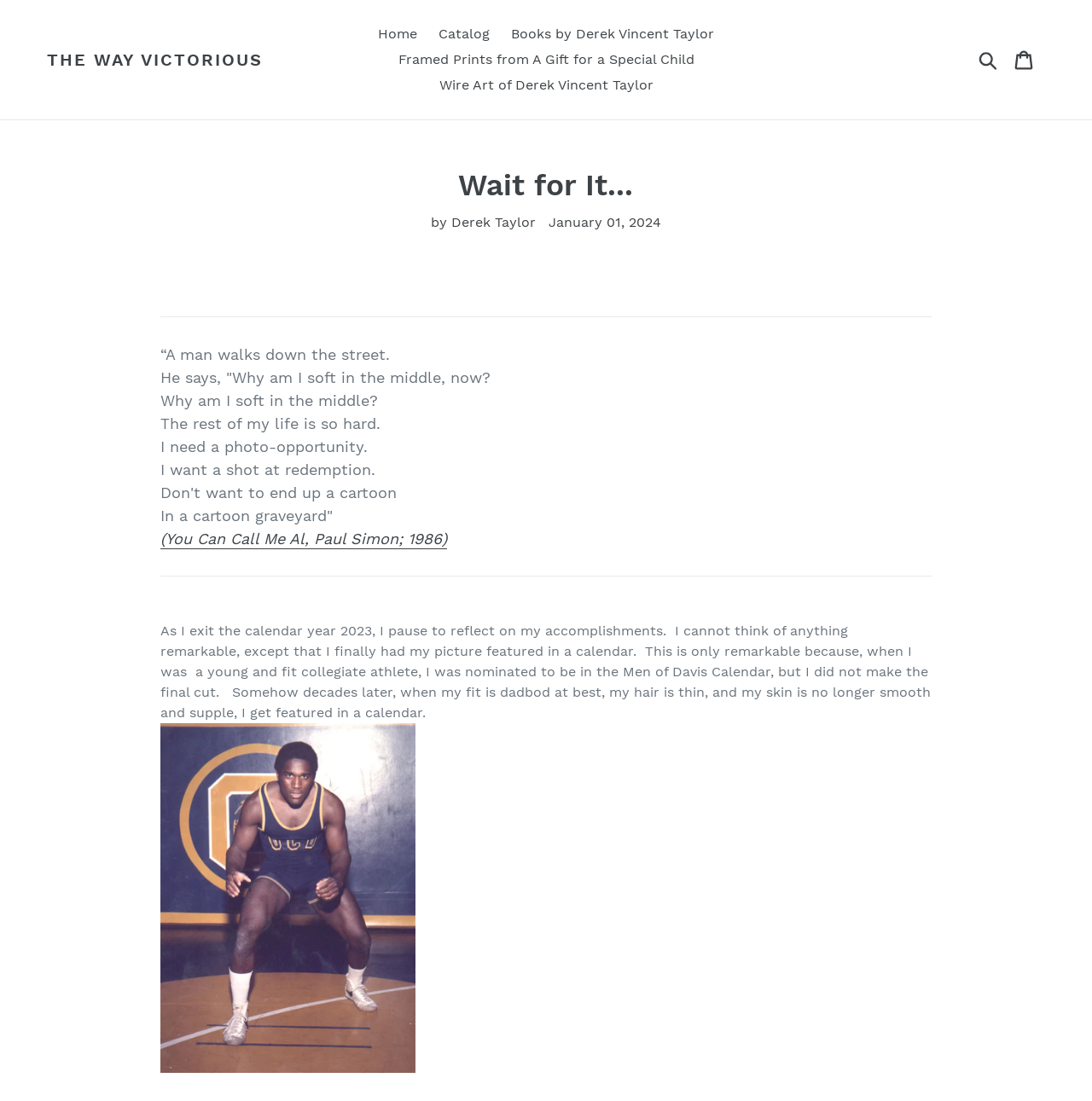Answer the following inquiry with a single word or phrase:
What is the author's current physical state?

Dadbod